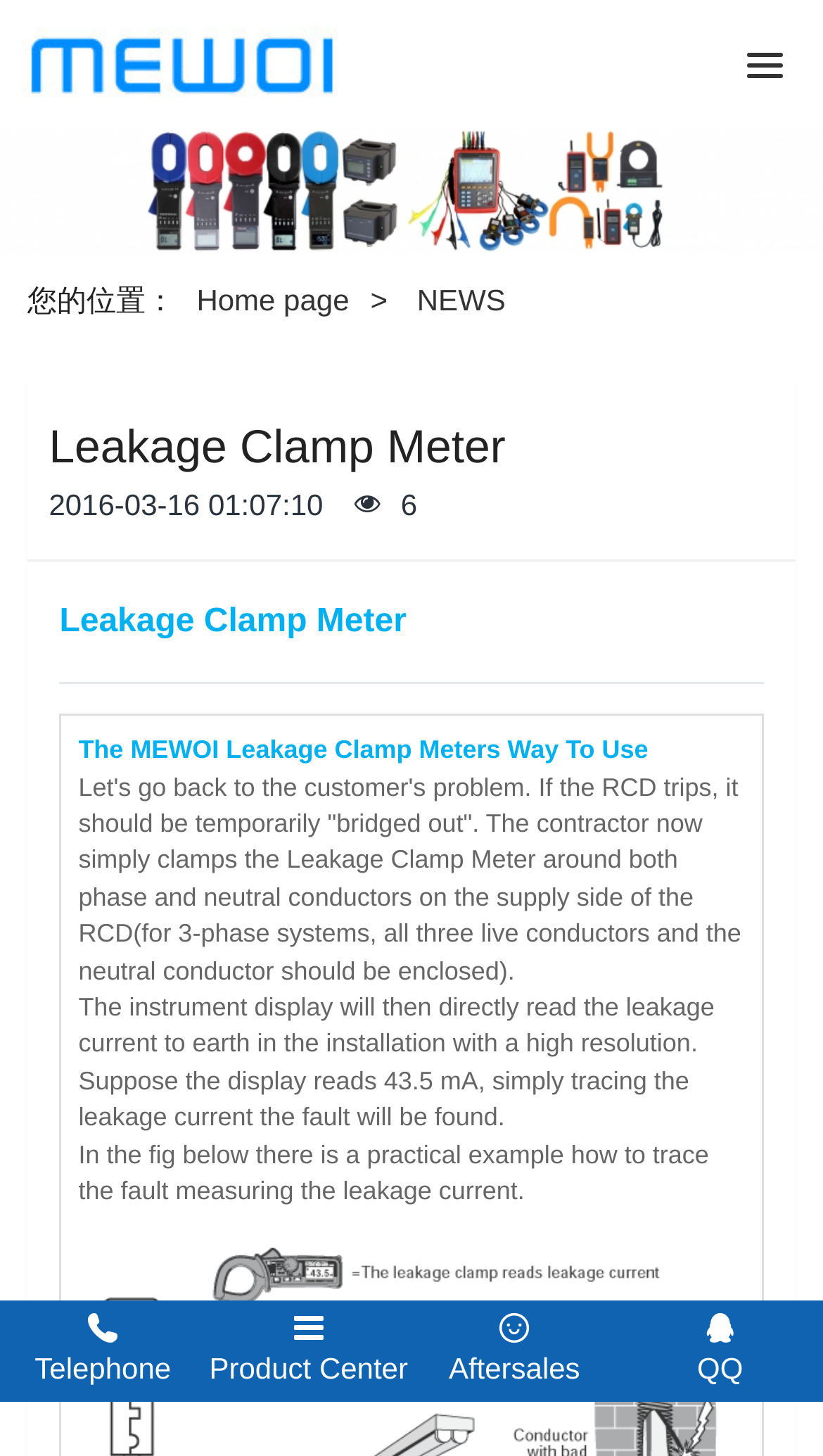From the webpage screenshot, predict the bounding box coordinates (top-left x, top-left y, bottom-right x, bottom-right y) for the UI element described here: Telephone

[0.042, 0.893, 0.208, 0.963]